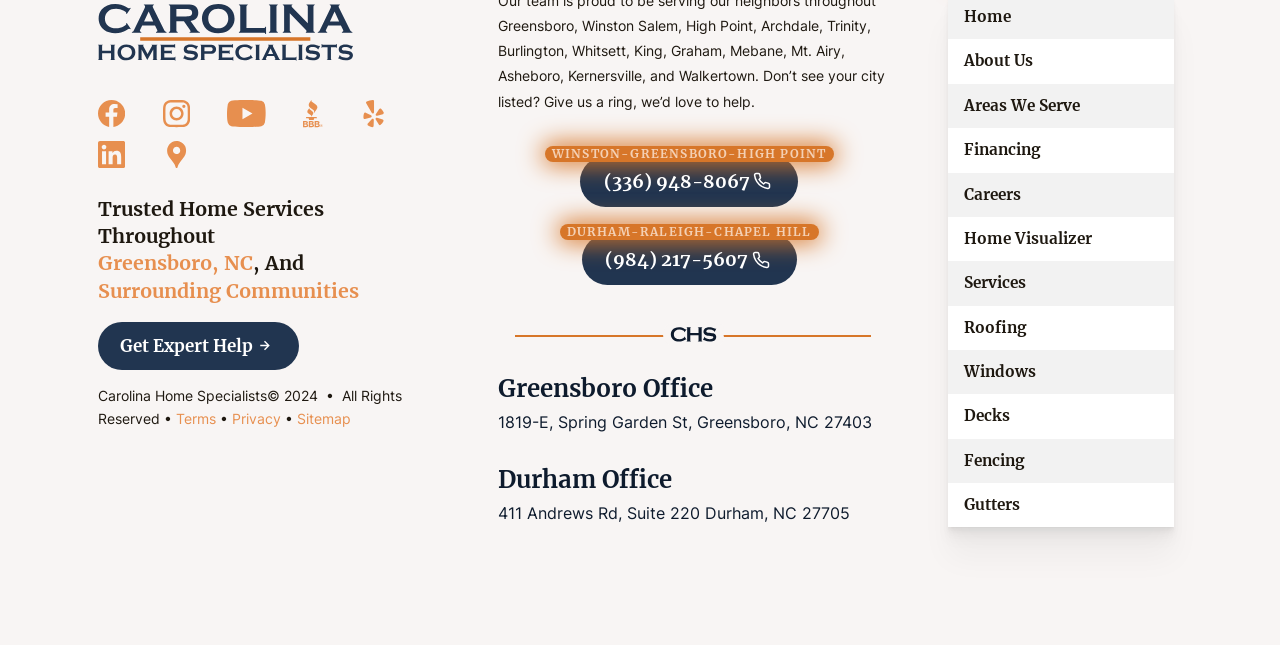Please determine the bounding box coordinates of the element's region to click for the following instruction: "View Greensboro Office address".

[0.389, 0.638, 0.682, 0.669]